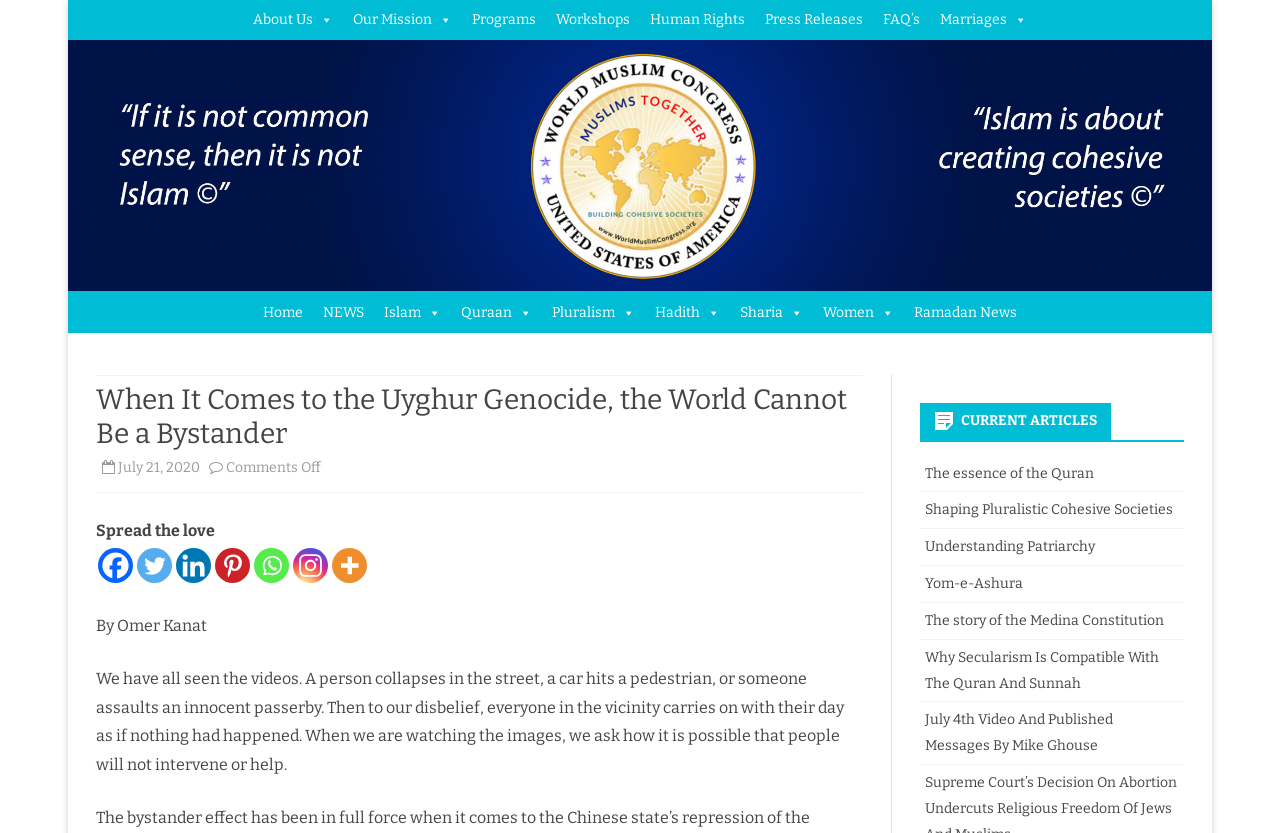Find the bounding box coordinates of the area that needs to be clicked in order to achieve the following instruction: "Click on About Us". The coordinates should be specified as four float numbers between 0 and 1, i.e., [left, top, right, bottom].

[0.19, 0.0, 0.268, 0.048]